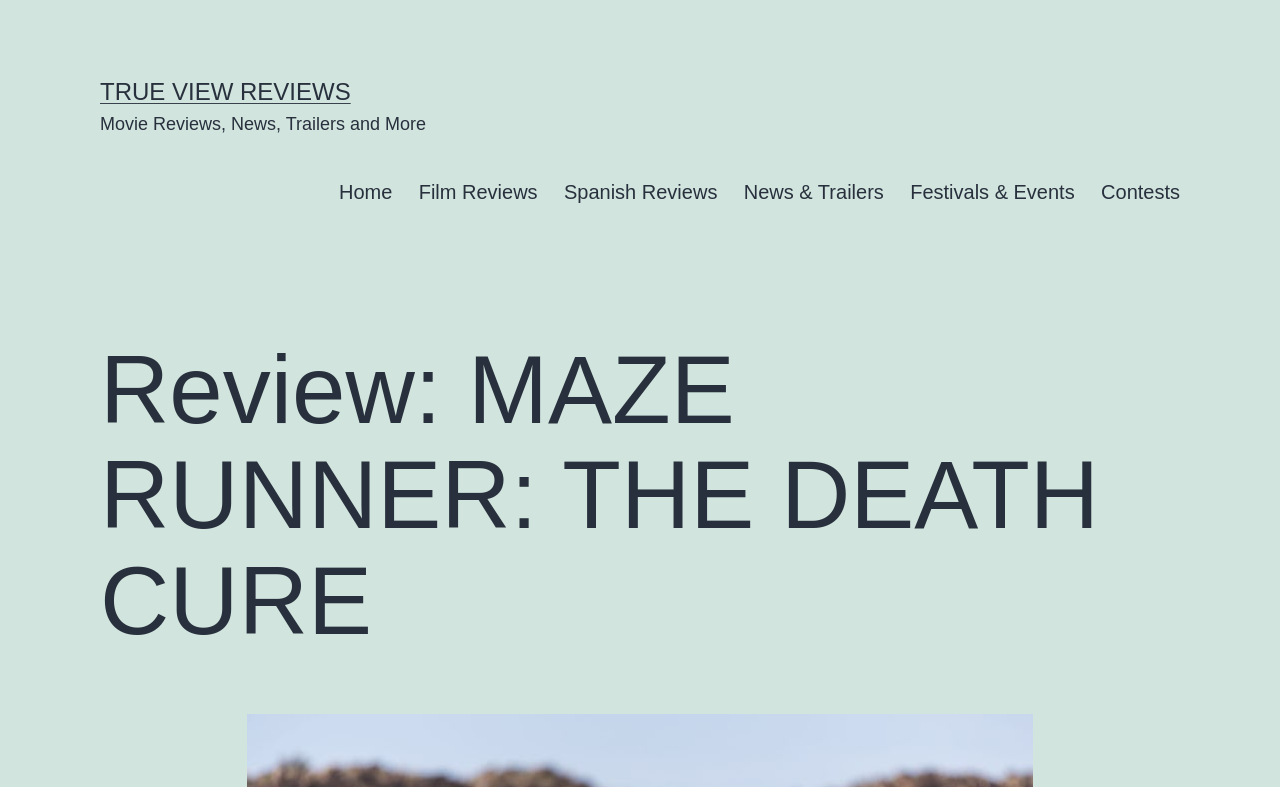What are the categories of content available on the website?
Refer to the image and provide a detailed answer to the question.

I determined the categories of content by looking at the navigation menu, which lists the different categories of content available on the website.